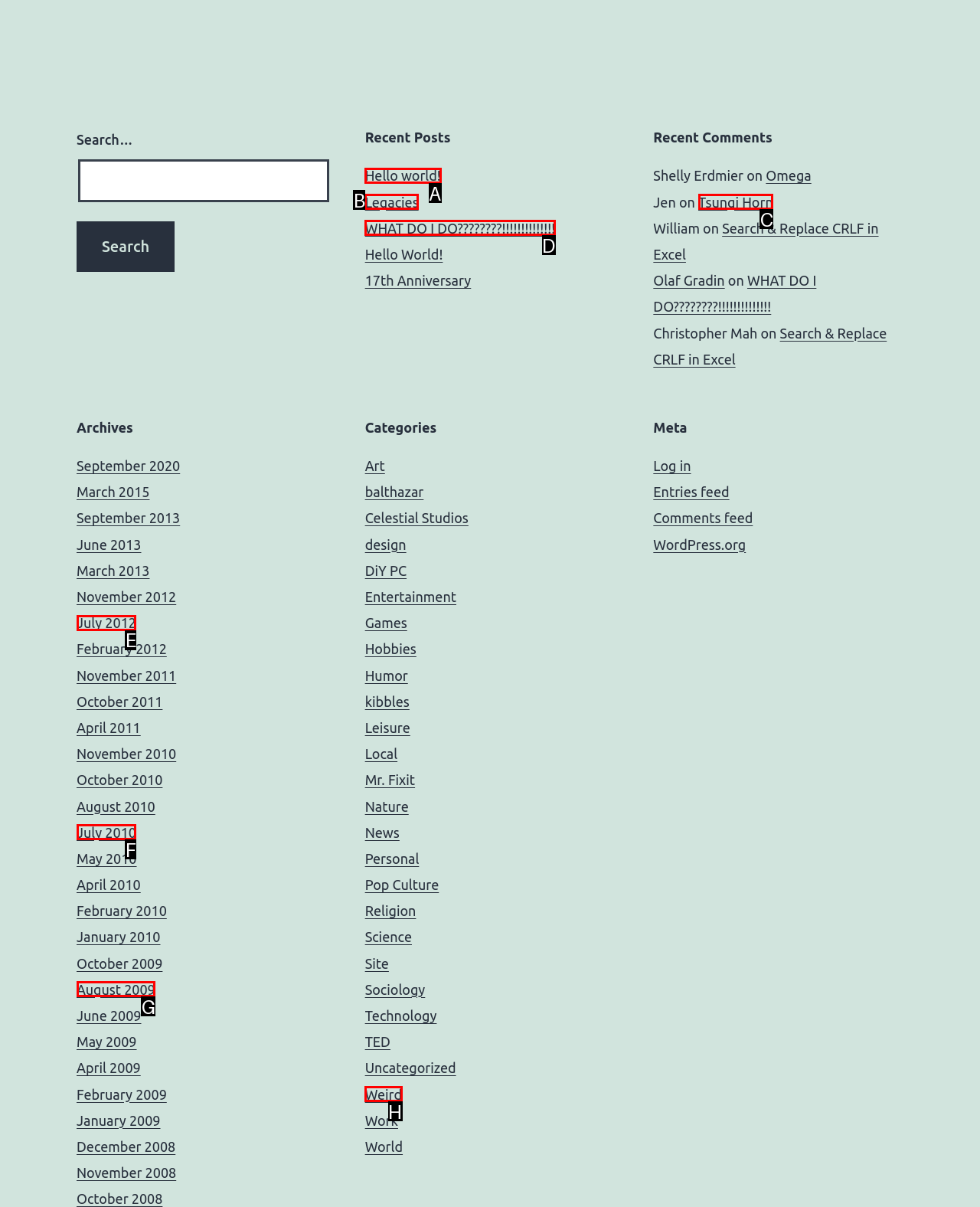Select the UI element that should be clicked to execute the following task: Read the post 'Hello world!' 
Provide the letter of the correct choice from the given options.

A